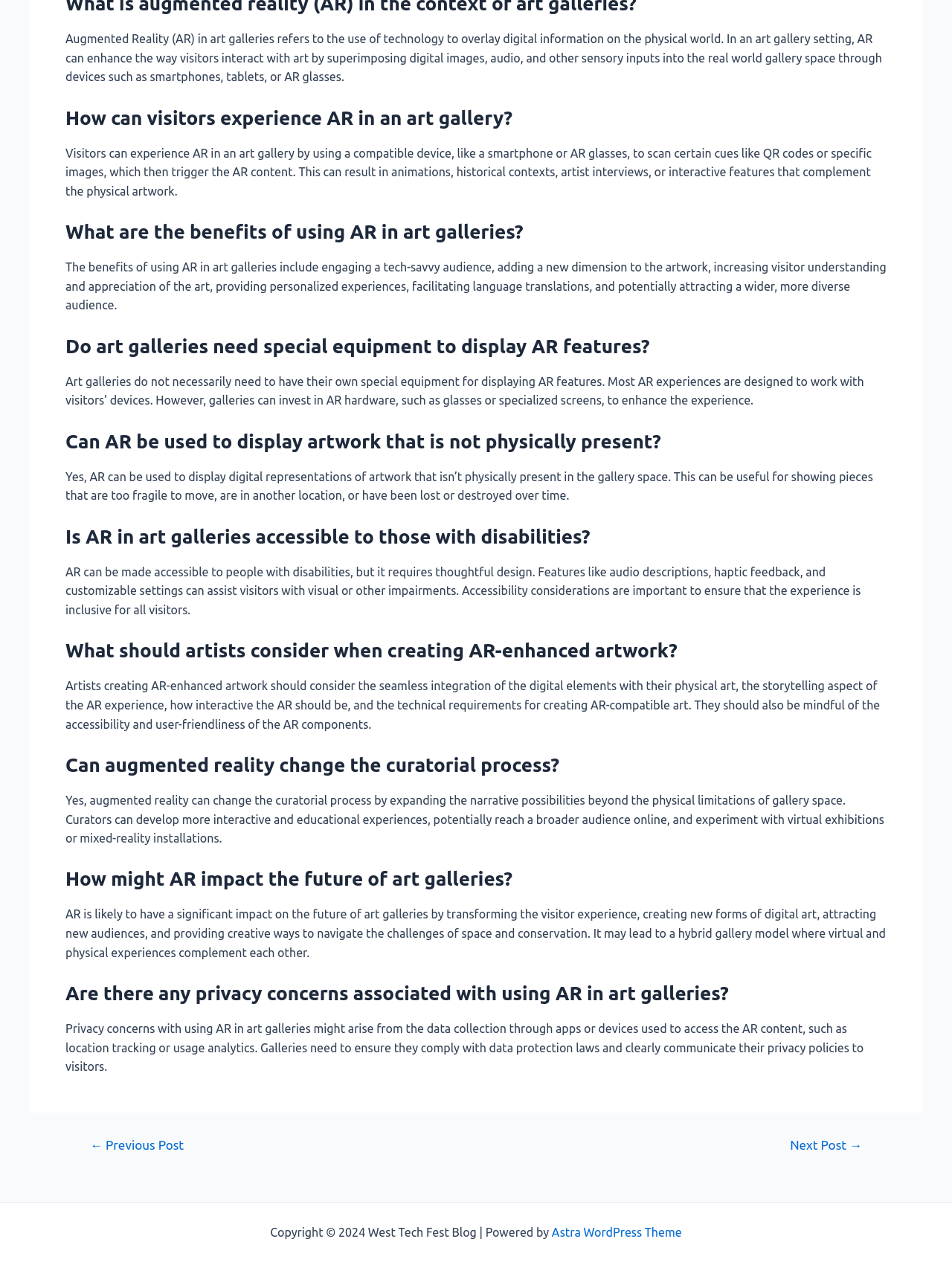Determine the bounding box for the UI element described here: "Next Post →".

[0.81, 0.902, 0.926, 0.912]